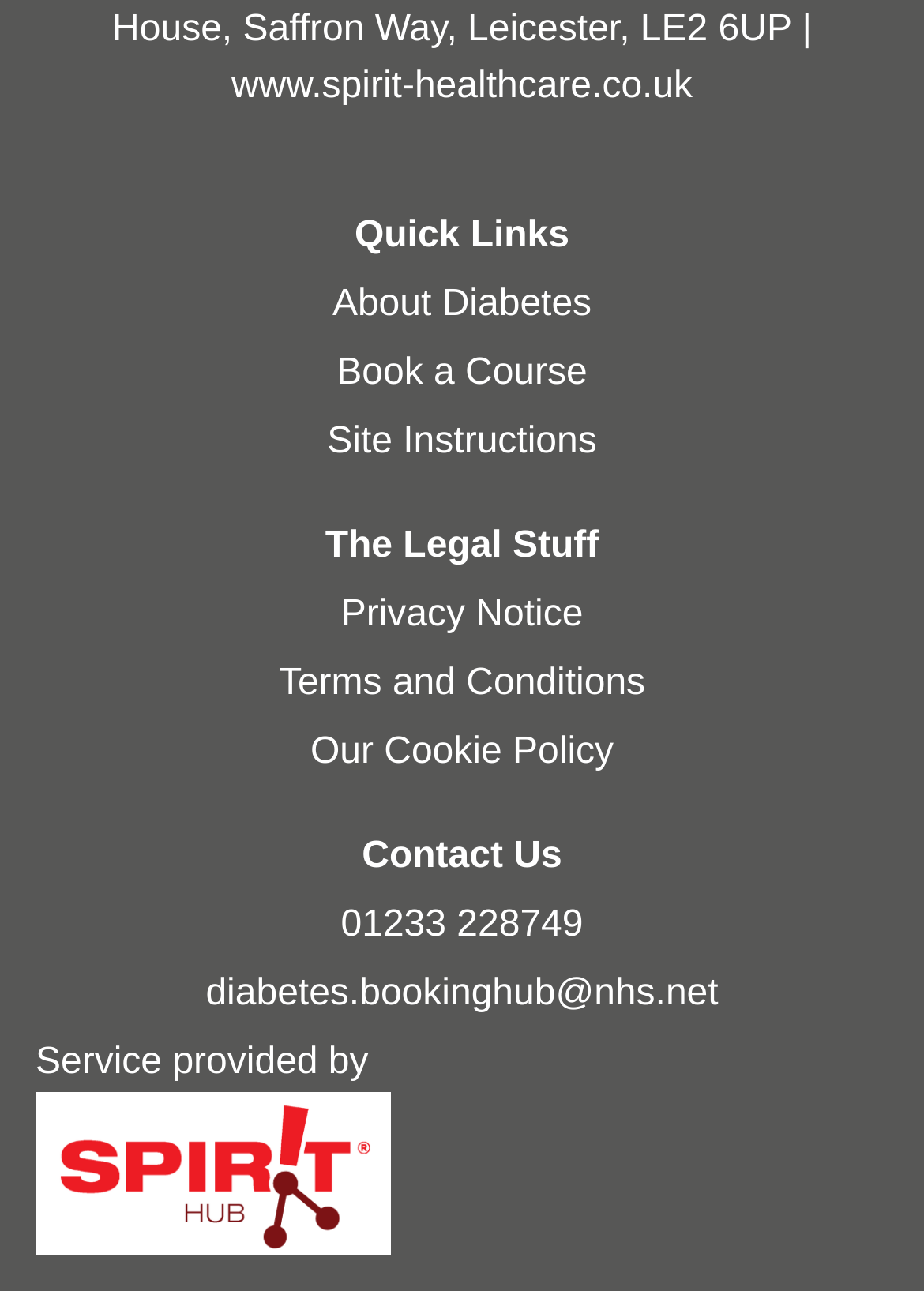Determine the bounding box coordinates of the target area to click to execute the following instruction: "read the privacy notice."

[0.369, 0.46, 0.631, 0.492]